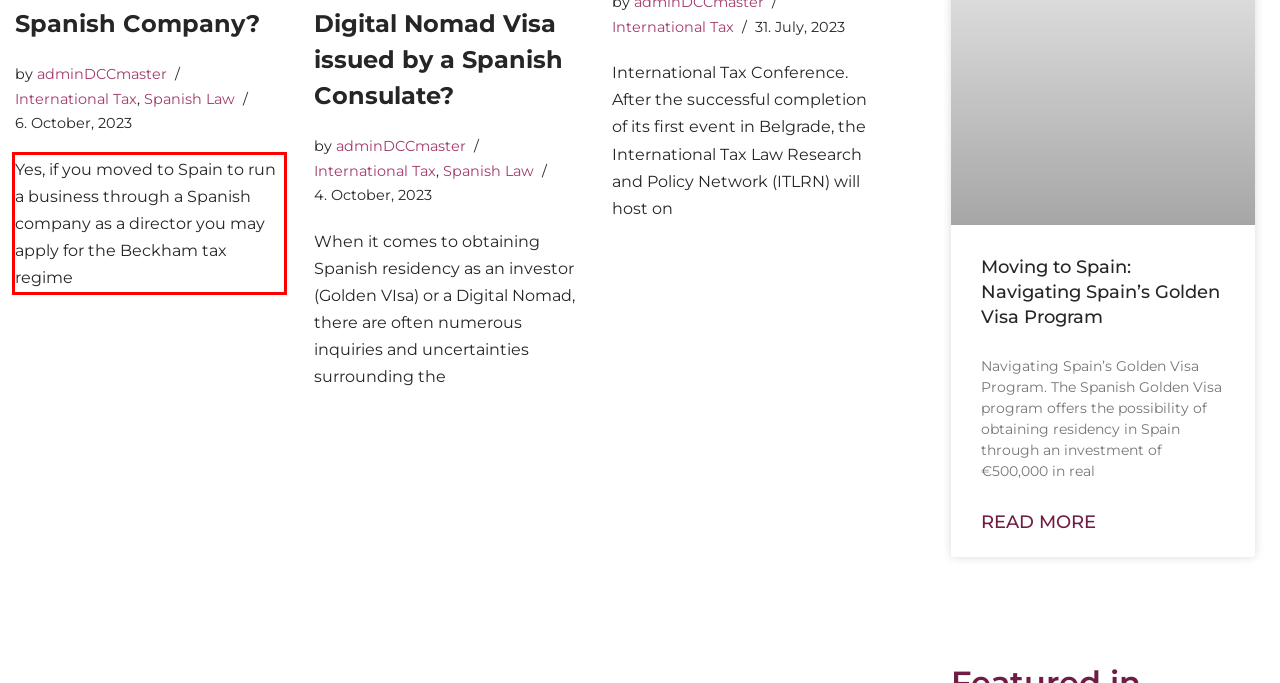You have a screenshot of a webpage with a red bounding box. Identify and extract the text content located inside the red bounding box.

Yes, if you moved to Spain to run a business through a Spanish company as a director you may apply for the Beckham tax regime